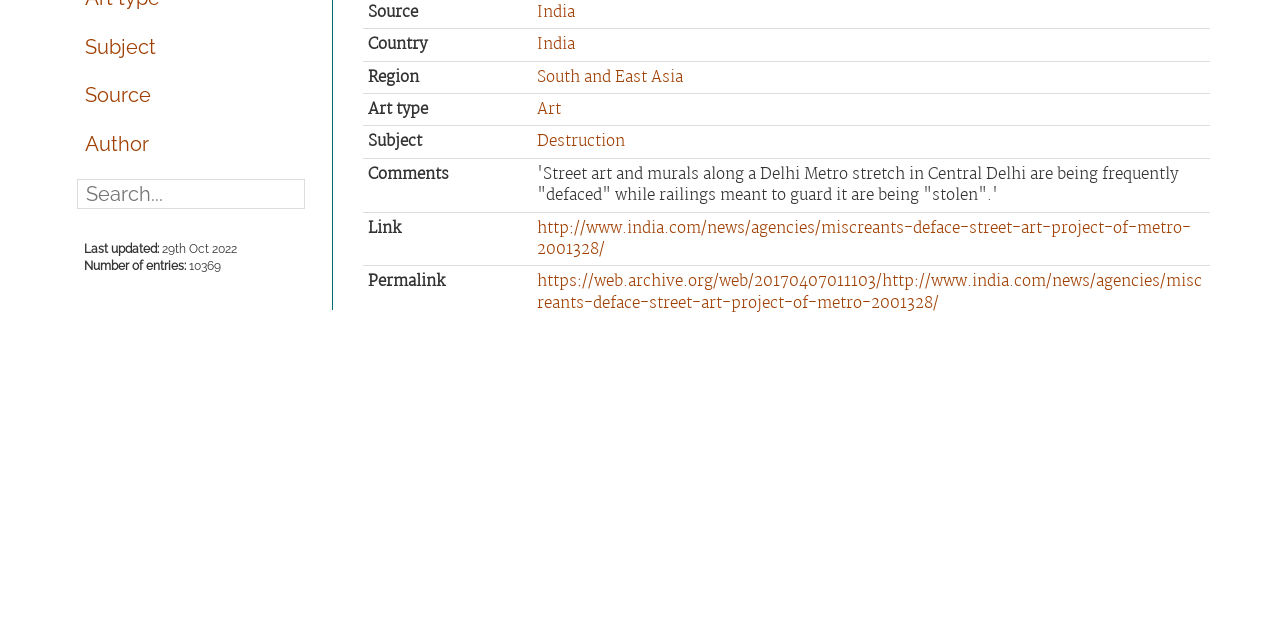Based on the element description: "name="q" placeholder="Search..."", identify the bounding box coordinates for this UI element. The coordinates must be four float numbers between 0 and 1, listed as [left, top, right, bottom].

[0.06, 0.279, 0.238, 0.327]